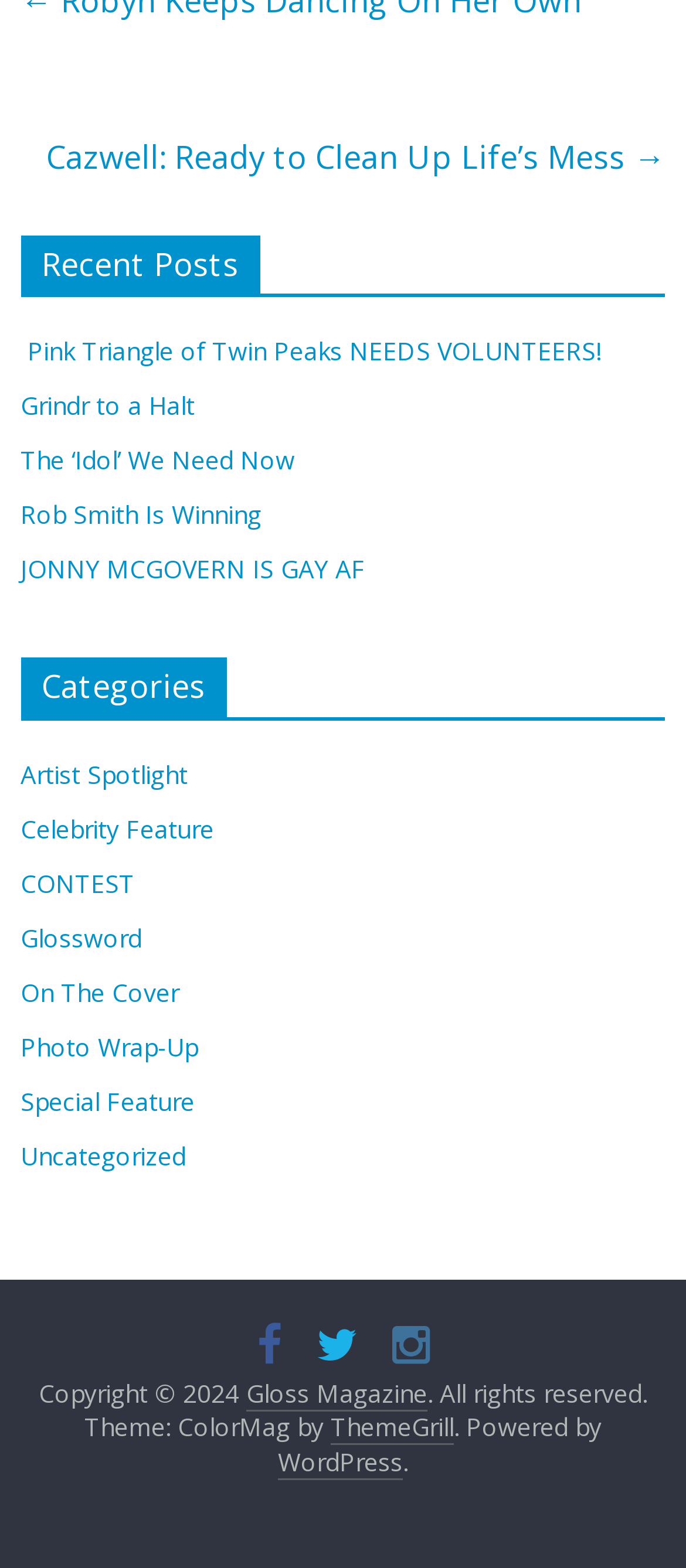Highlight the bounding box coordinates of the element that should be clicked to carry out the following instruction: "Check the copyright information". The coordinates must be given as four float numbers ranging from 0 to 1, i.e., [left, top, right, bottom].

[0.056, 0.877, 0.359, 0.899]